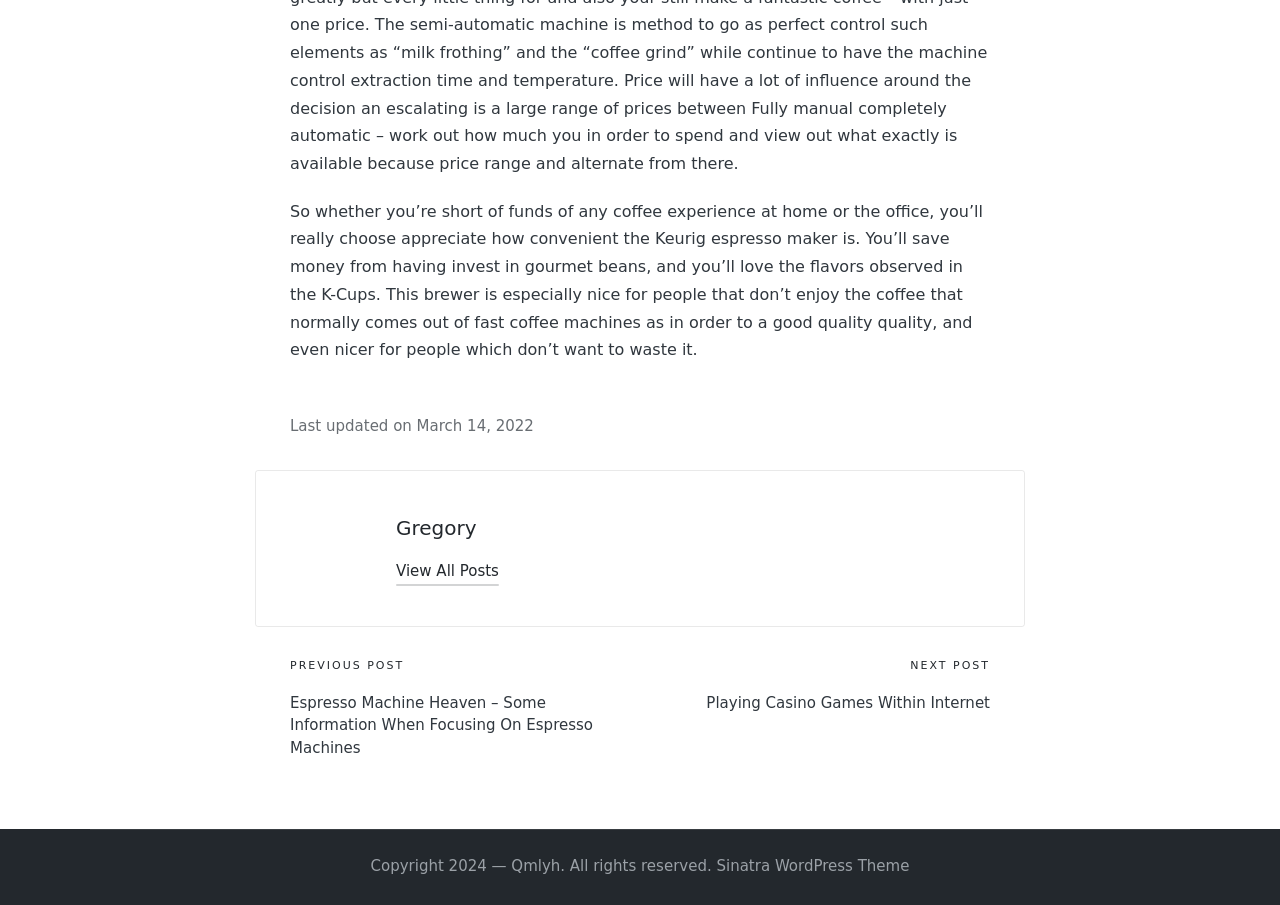Find the UI element described as: "Sinatra WordPress Theme" and predict its bounding box coordinates. Ensure the coordinates are four float numbers between 0 and 1, [left, top, right, bottom].

[0.56, 0.944, 0.71, 0.973]